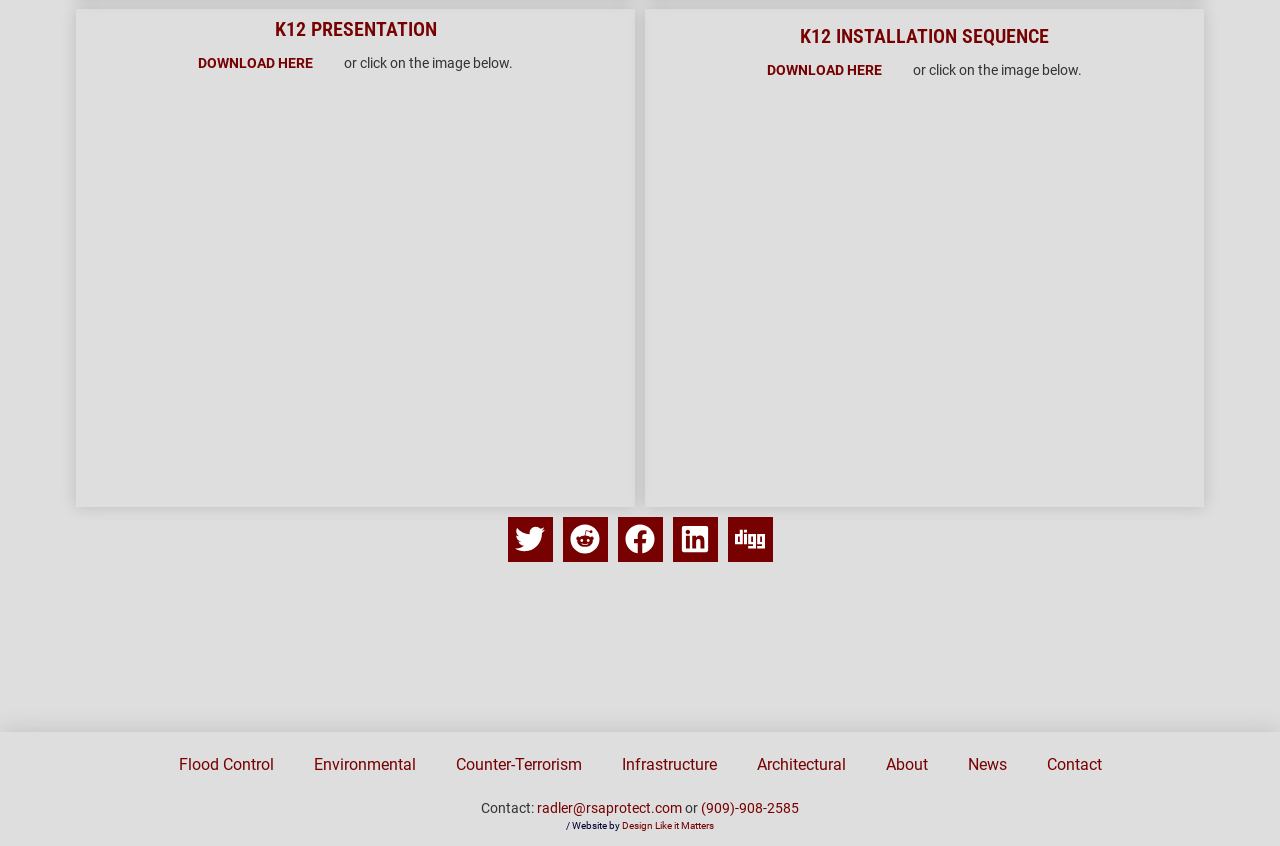Please specify the bounding box coordinates in the format (top-left x, top-left y, bottom-right x, bottom-right y), with all values as floating point numbers between 0 and 1. Identify the bounding box of the UI element described by: aria-label="Share on facebook"

[0.482, 0.611, 0.518, 0.664]